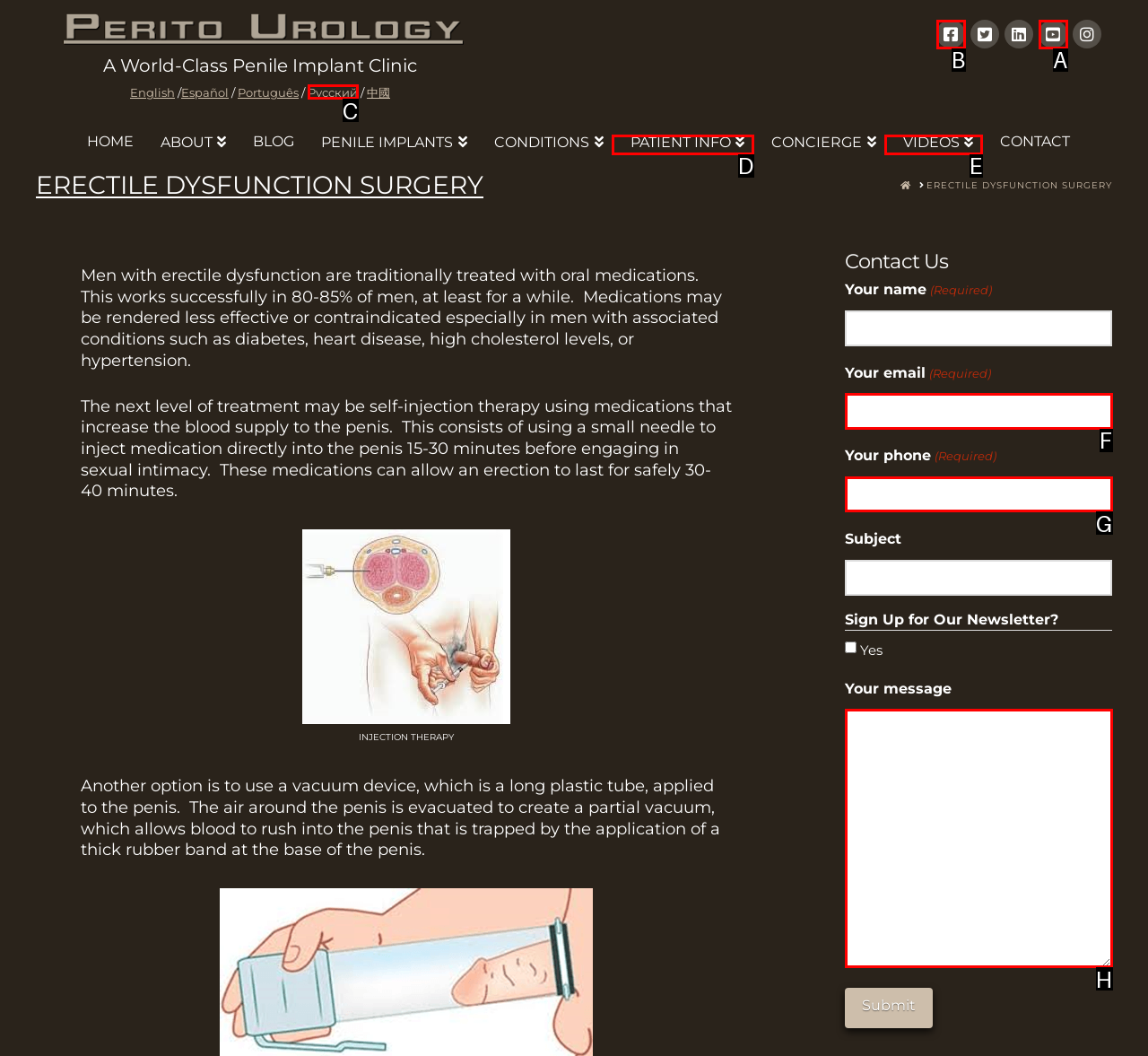Pick the right letter to click to achieve the task: Search for Farming Simulator 2013 mods
Answer with the letter of the correct option directly.

None